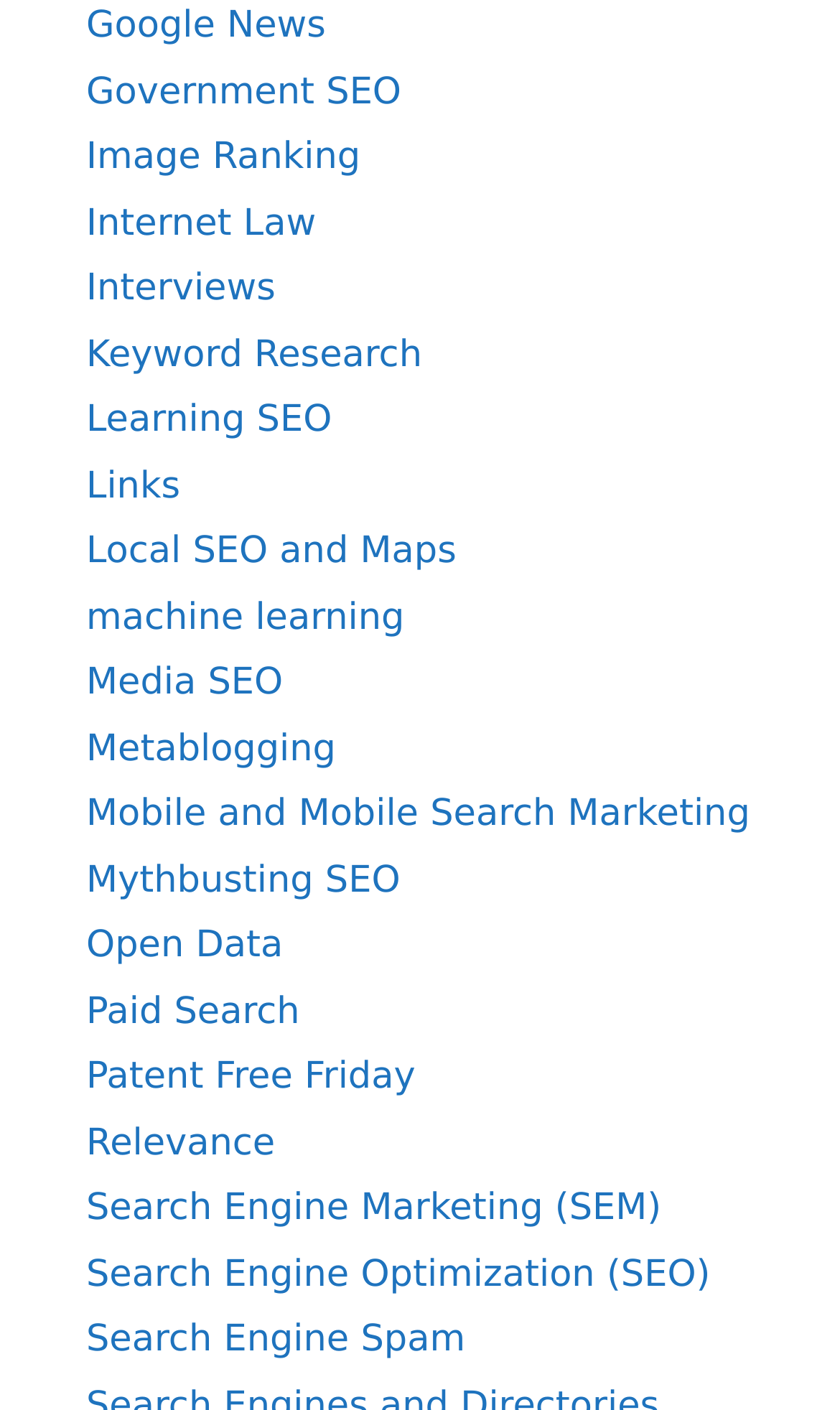Please answer the following question using a single word or phrase: 
What is the longest link text on the webpage?

Mobile and Mobile Search Marketing